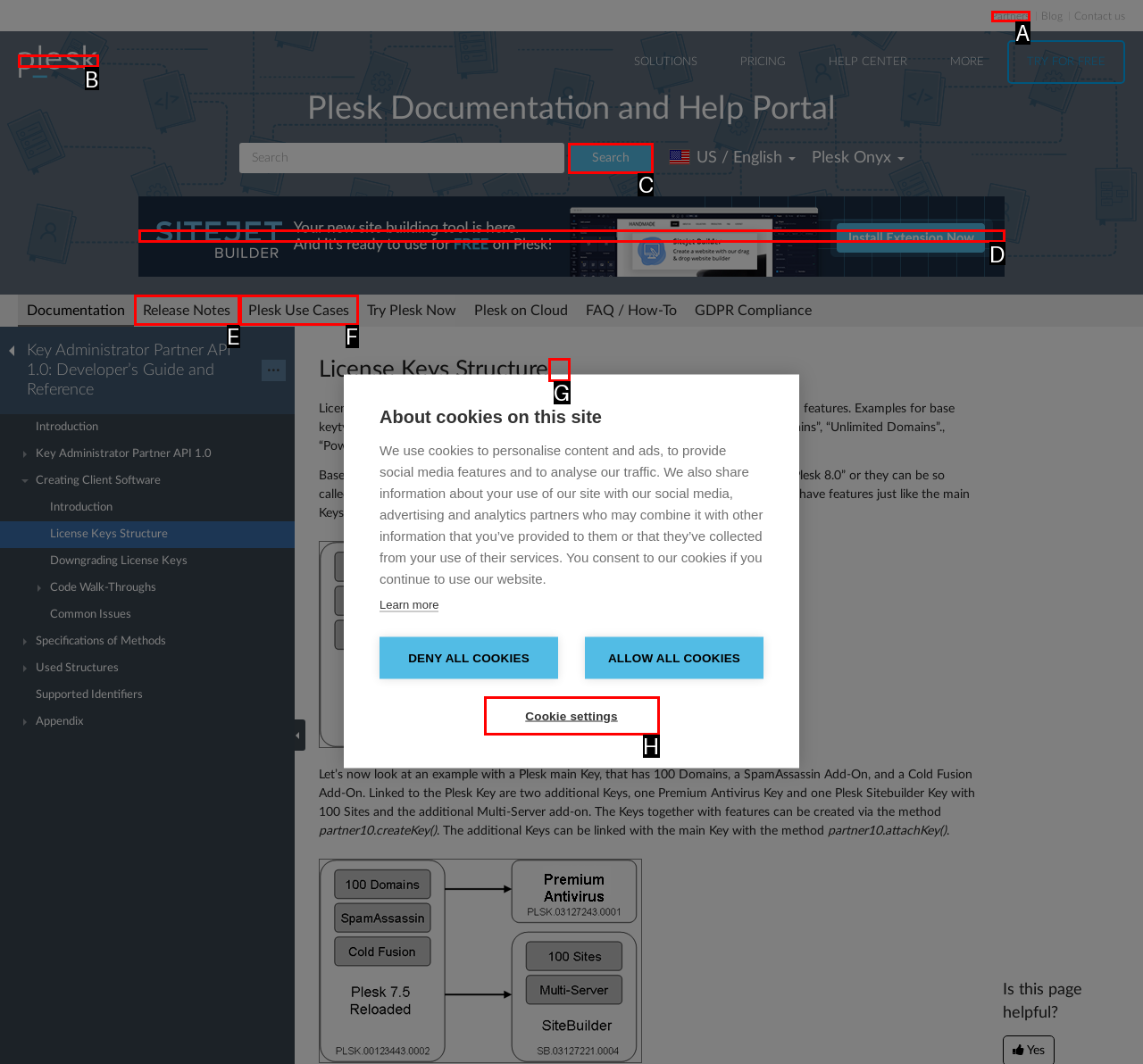Find the HTML element that suits the description: Search
Indicate your answer with the letter of the matching option from the choices provided.

C